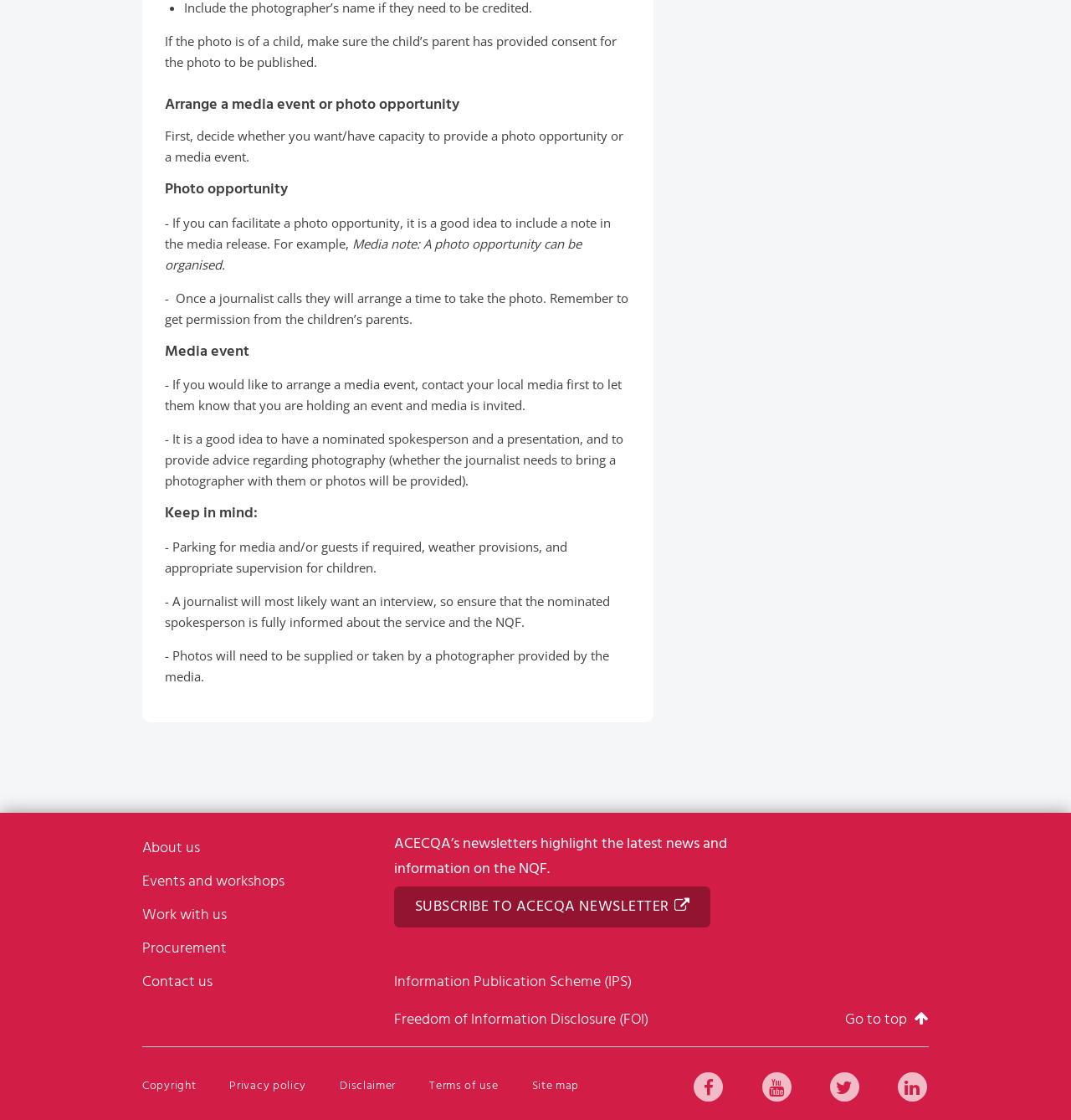What is the role of a nominated spokesperson?
Answer the question with a single word or phrase derived from the image.

To provide information about the service and NQF